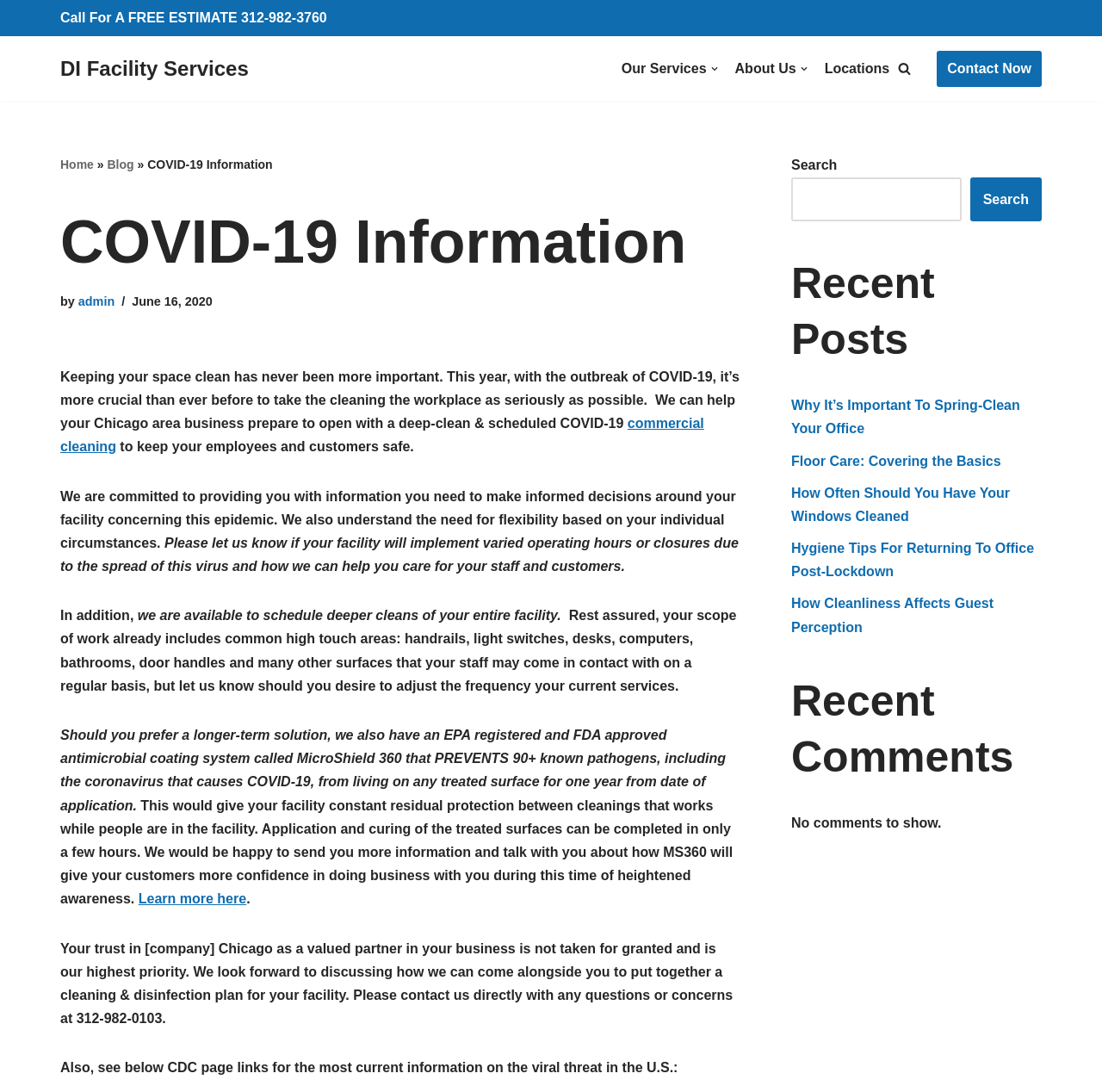Please answer the following question using a single word or phrase: 
What is the purpose of MicroShield 360?

Prevents 90+ known pathogens